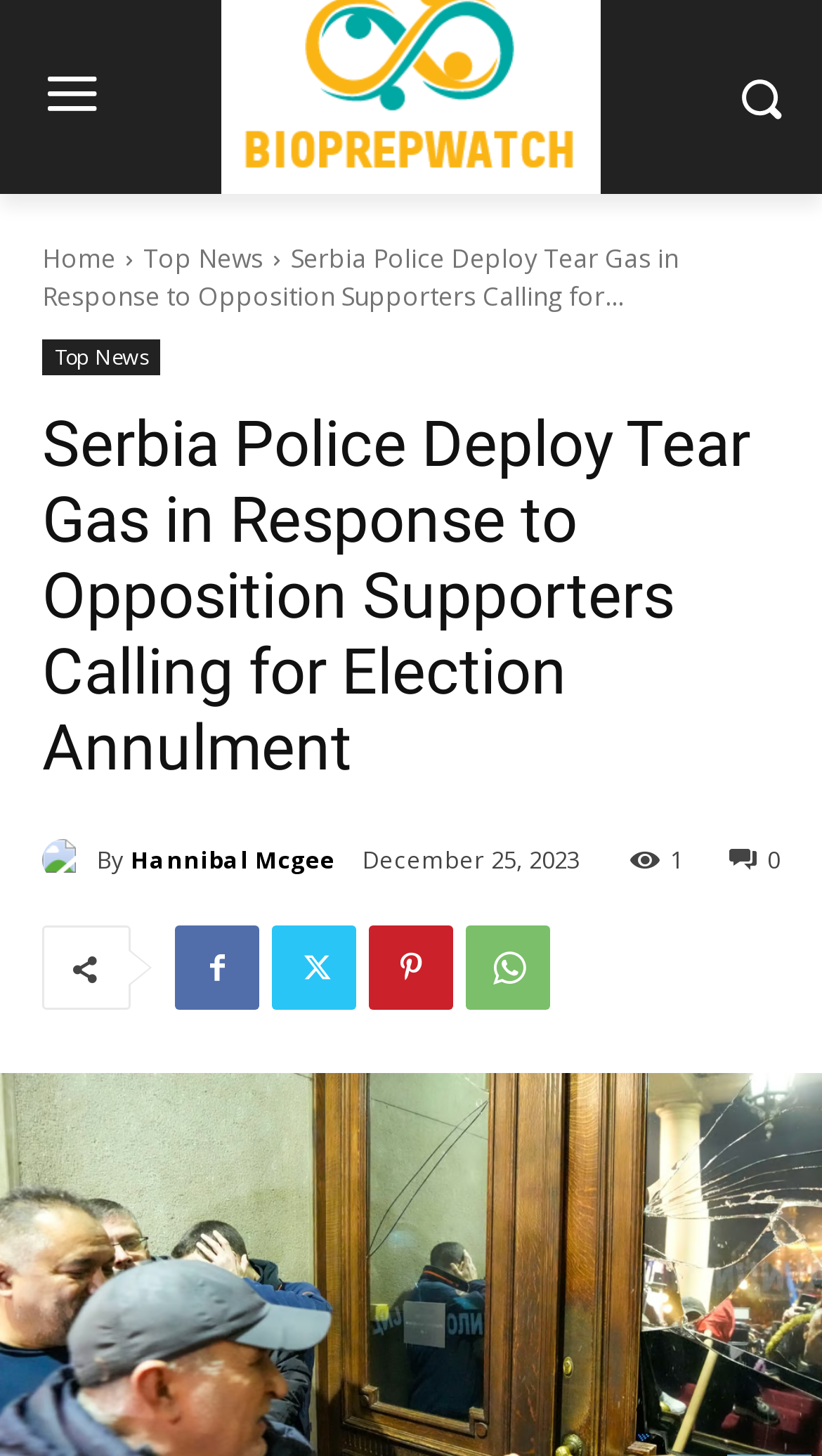Provide a single word or phrase to answer the given question: 
What is the date of the article?

December 25, 2023